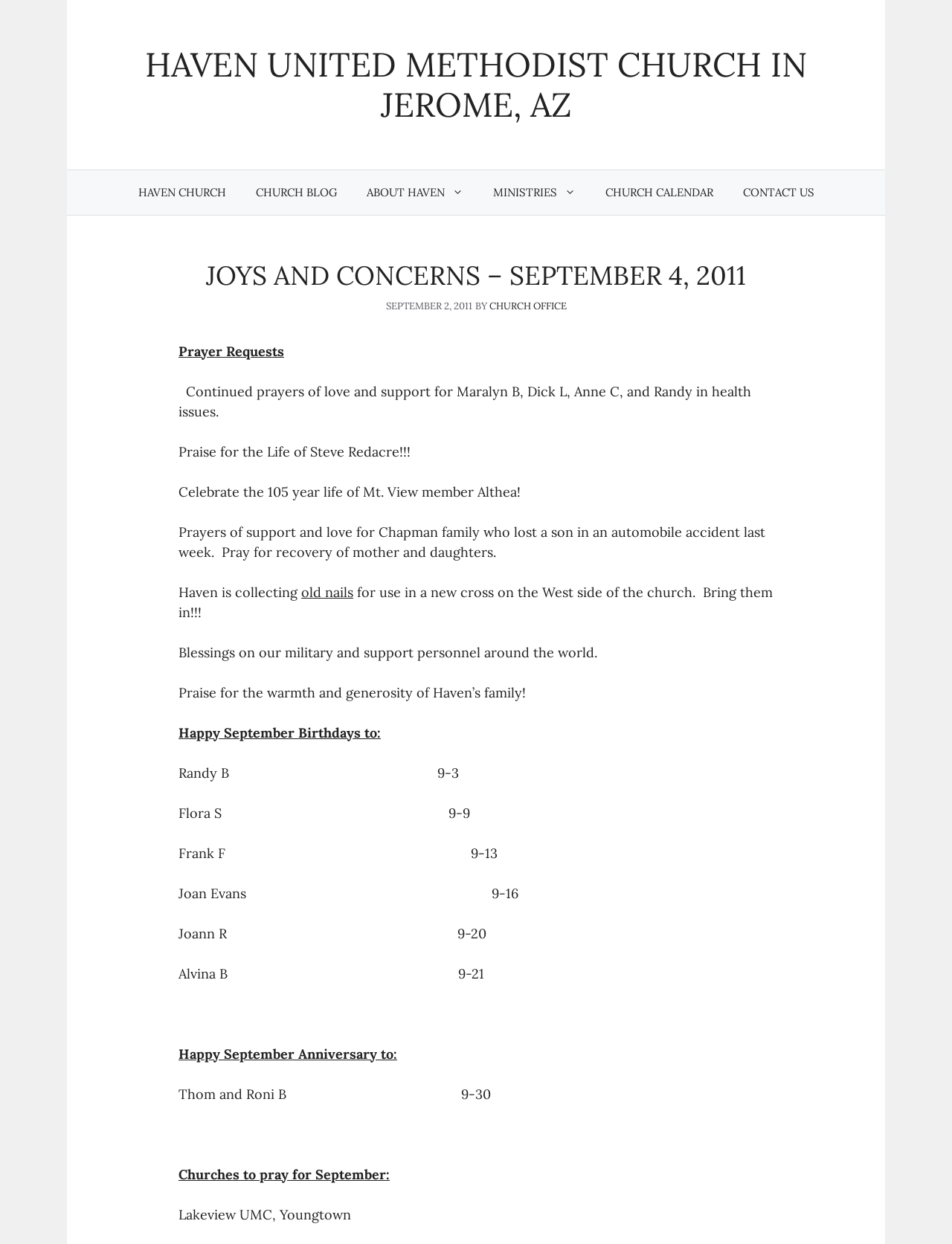Identify the bounding box coordinates of the element to click to follow this instruction: 'Read the 'Prayer Requests' text'. Ensure the coordinates are four float values between 0 and 1, provided as [left, top, right, bottom].

[0.188, 0.275, 0.298, 0.289]